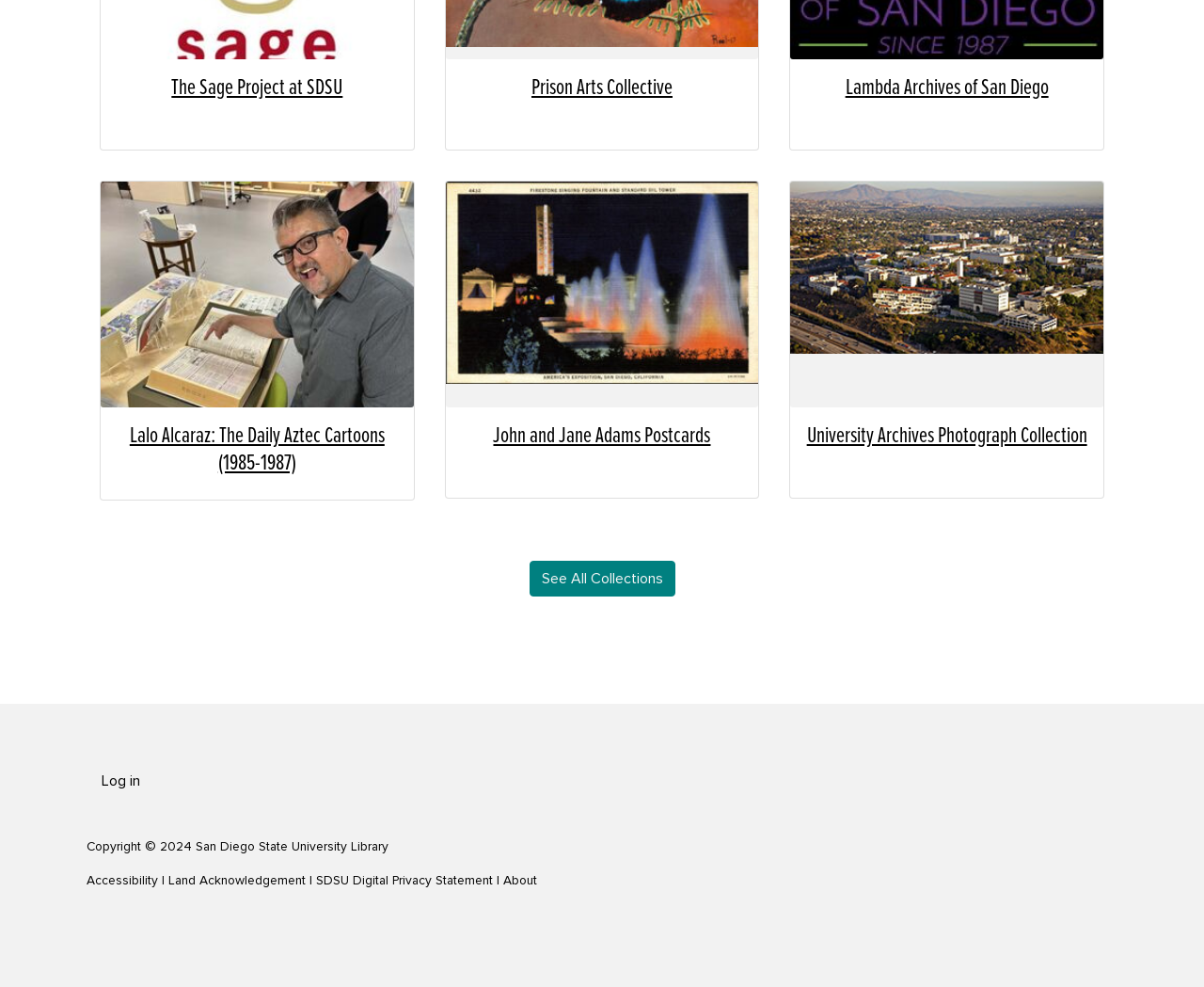Identify the bounding box coordinates of the region I need to click to complete this instruction: "Browse University Archives Photograph Collection".

[0.669, 0.428, 0.904, 0.455]